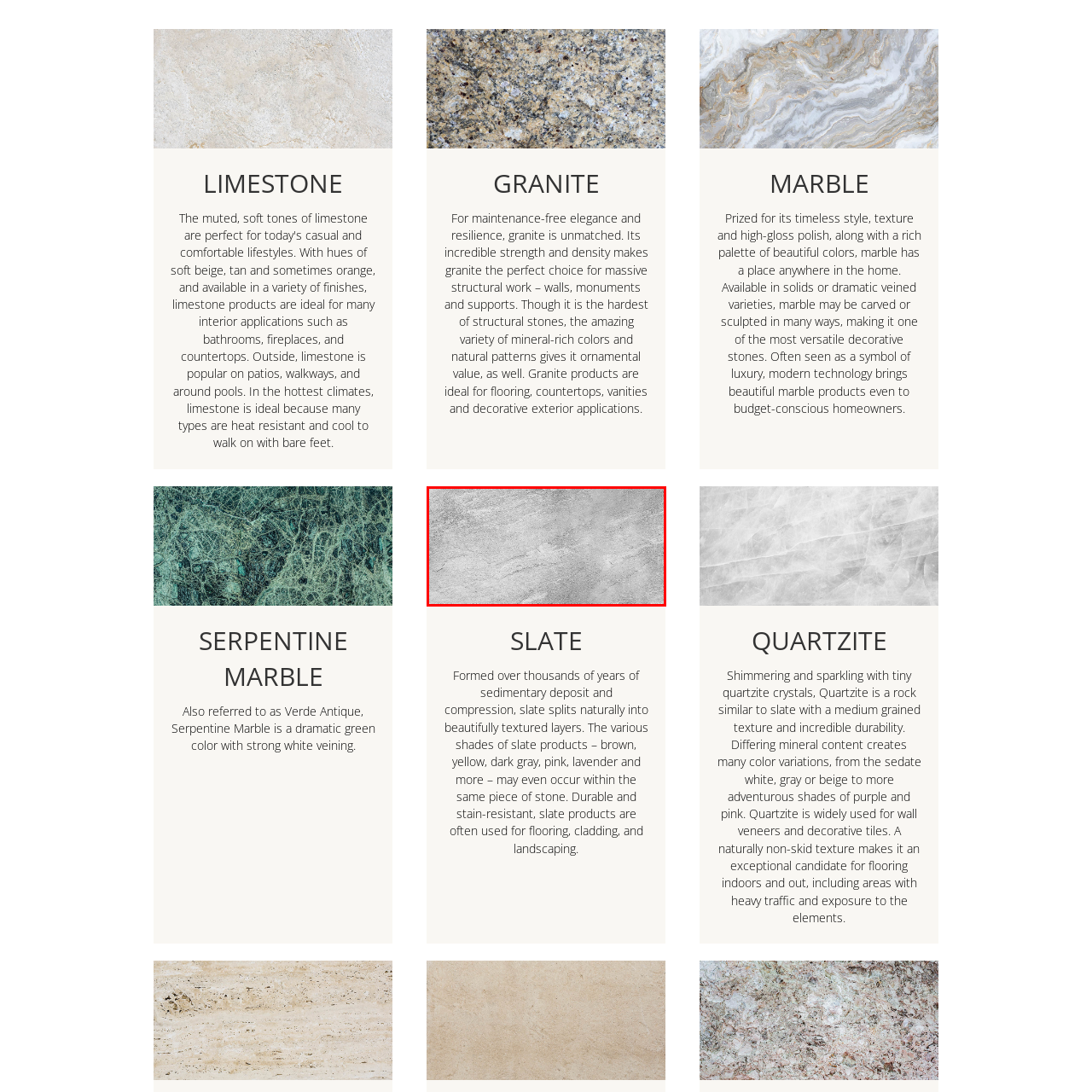Examine the picture highlighted with a red border, What are some common applications of slate? Please respond with a single word or phrase.

Flooring, cladding, landscaping